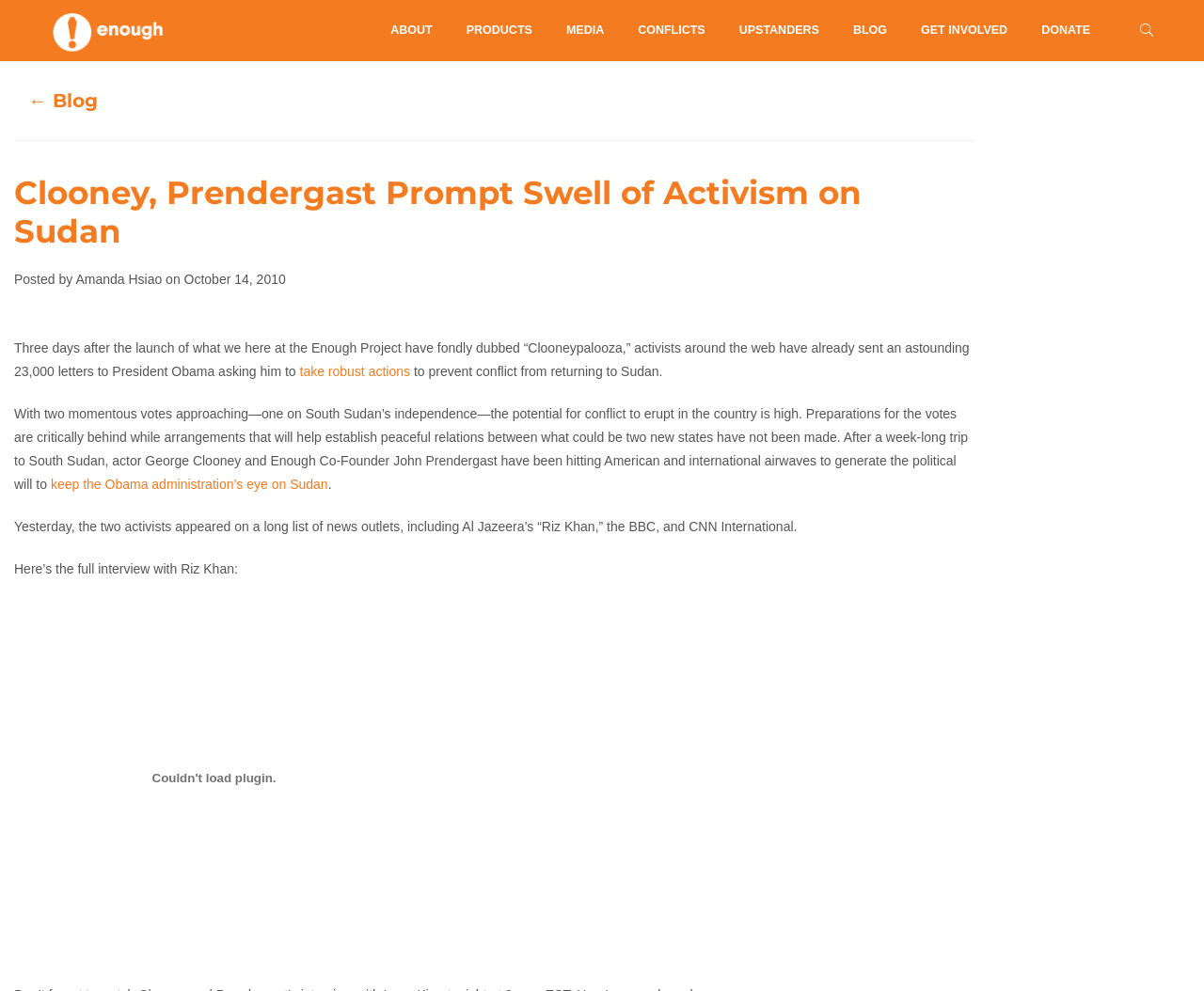Please identify the bounding box coordinates of the clickable area that will allow you to execute the instruction: "Donate to the Enough Project".

[0.851, 0.0, 0.92, 0.062]